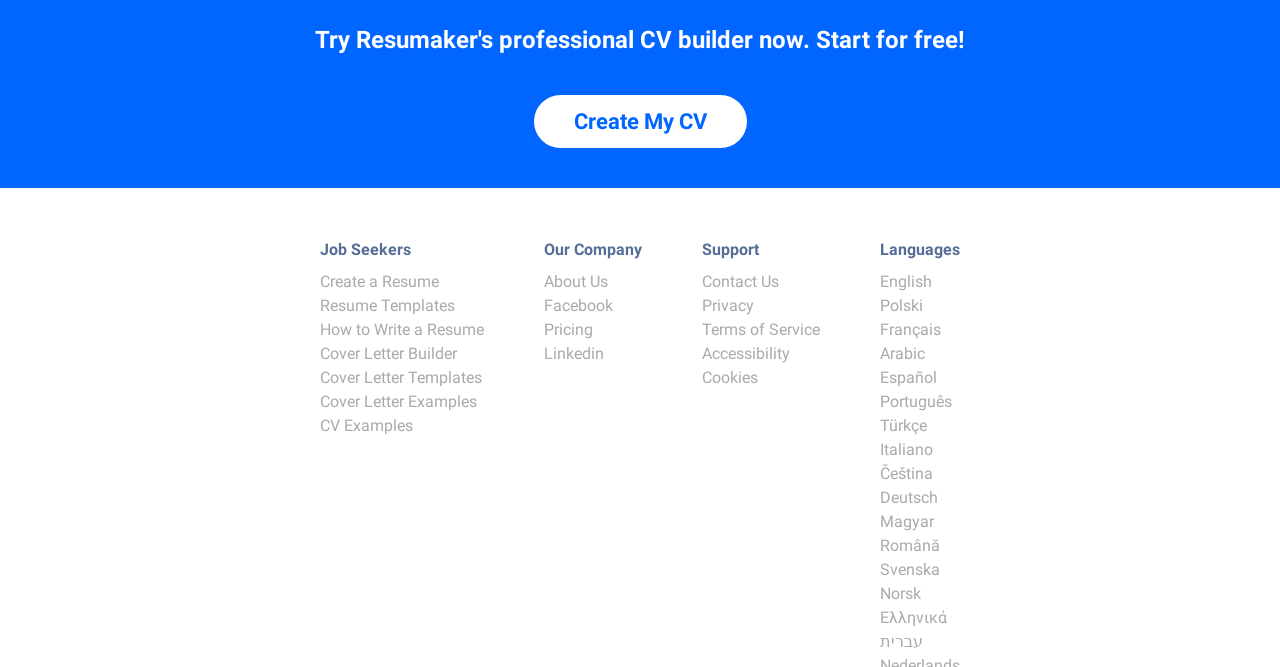Can you specify the bounding box coordinates for the region that should be clicked to fulfill this instruction: "Learn how to write a resume".

[0.25, 0.48, 0.378, 0.508]